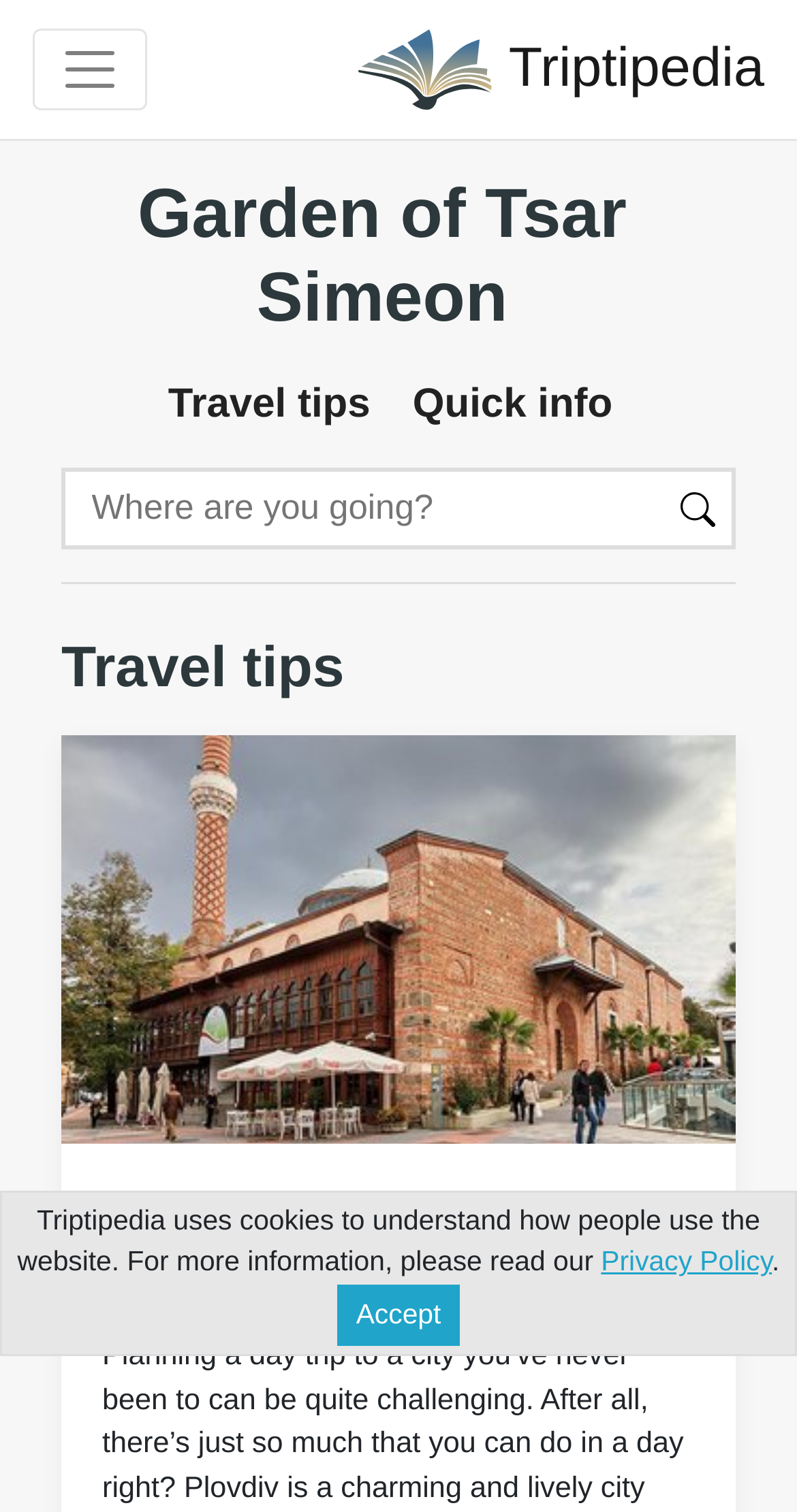From the screenshot, find the bounding box of the UI element matching this description: "parent_node: Triptipedia aria-label="Toggle navigation"". Supply the bounding box coordinates in the form [left, top, right, bottom], each a float between 0 and 1.

[0.041, 0.019, 0.185, 0.073]